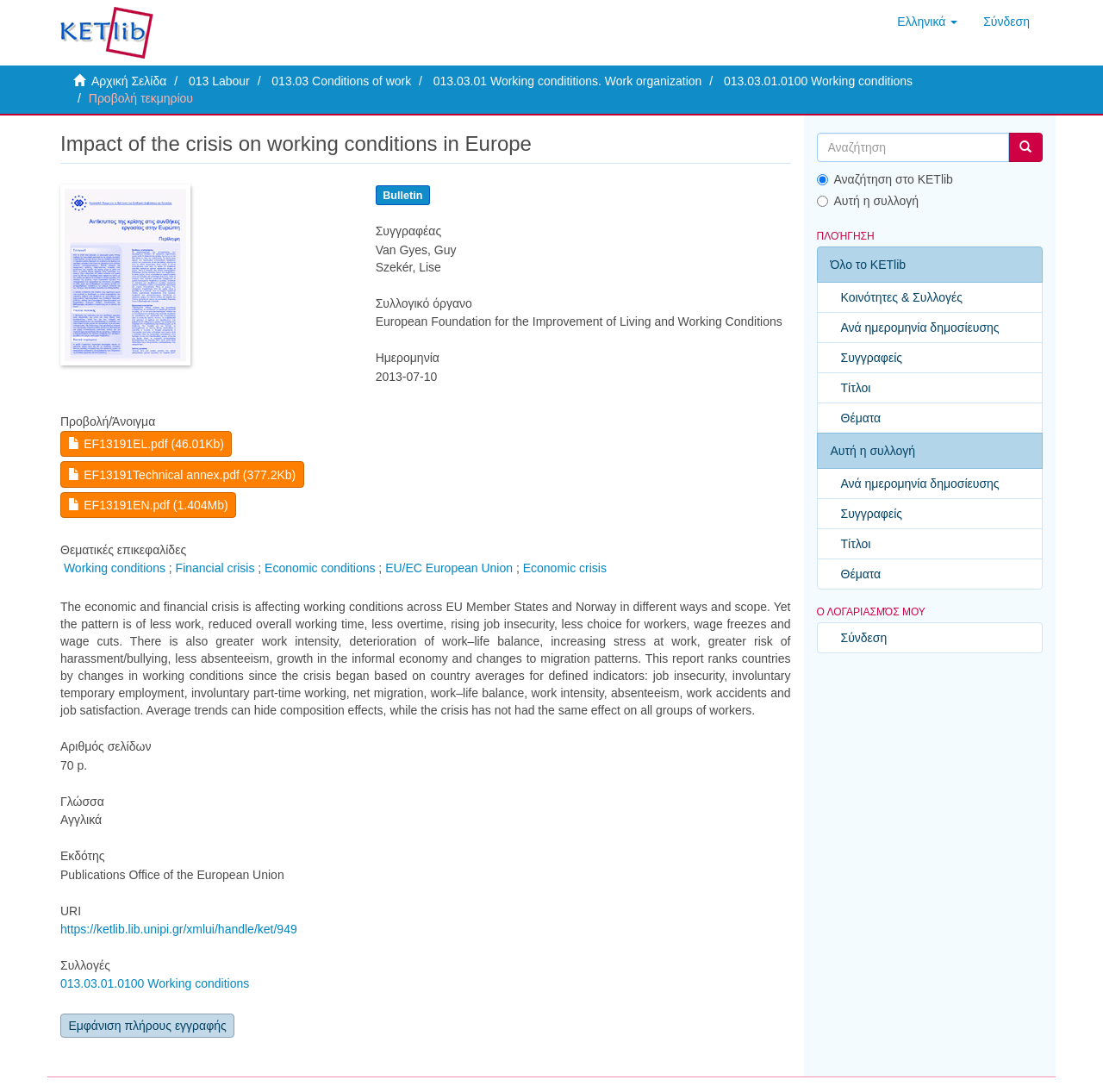What is the title of the report?
Provide an in-depth and detailed answer to the question.

The title of the report can be found in the heading element with the text 'Impact of the crisis on working conditions in Europe' which is located at the top of the webpage.